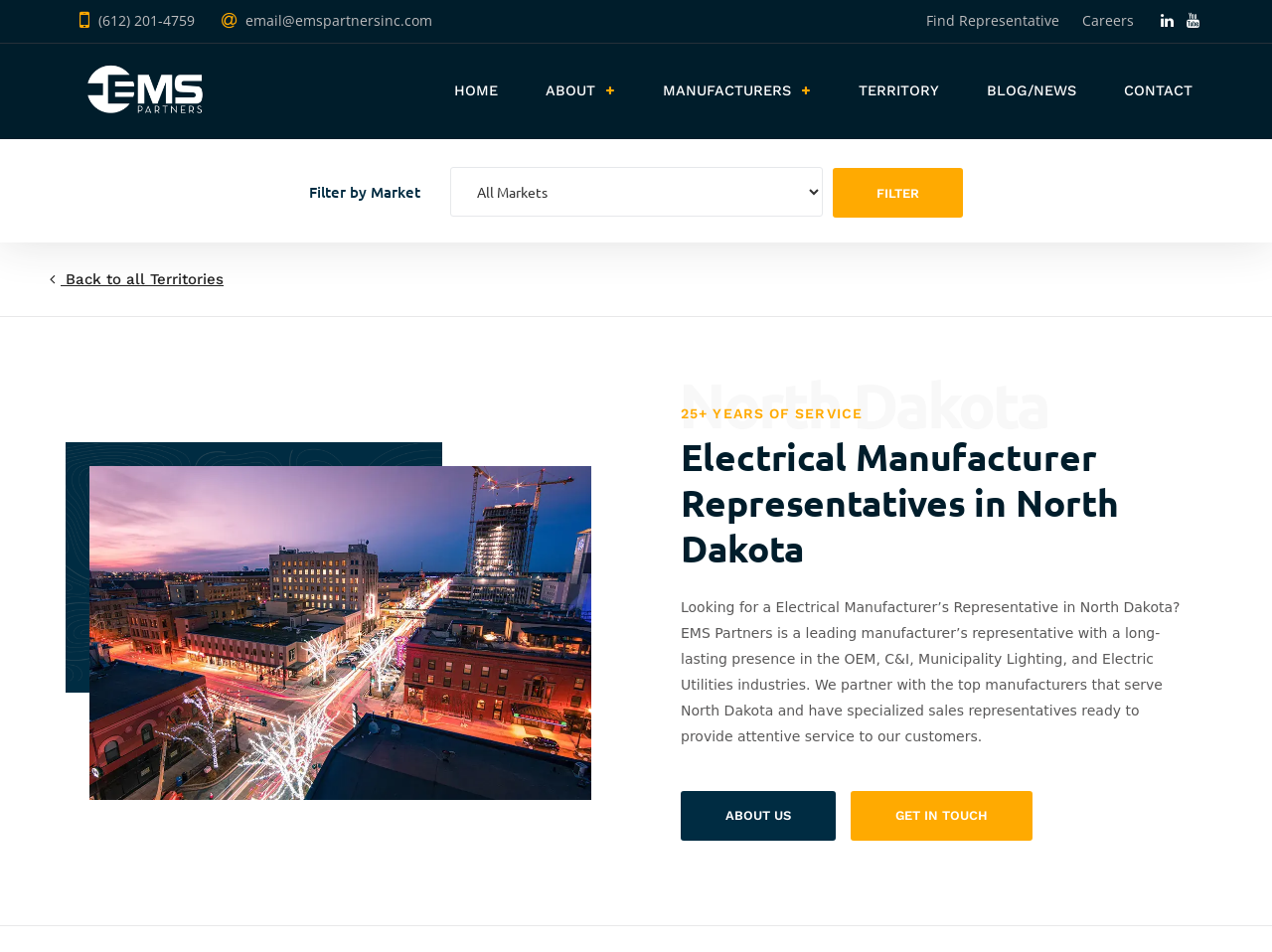Provide a brief response to the question below using one word or phrase:
What can you do on the 'Find Representative' page?

Find a representative